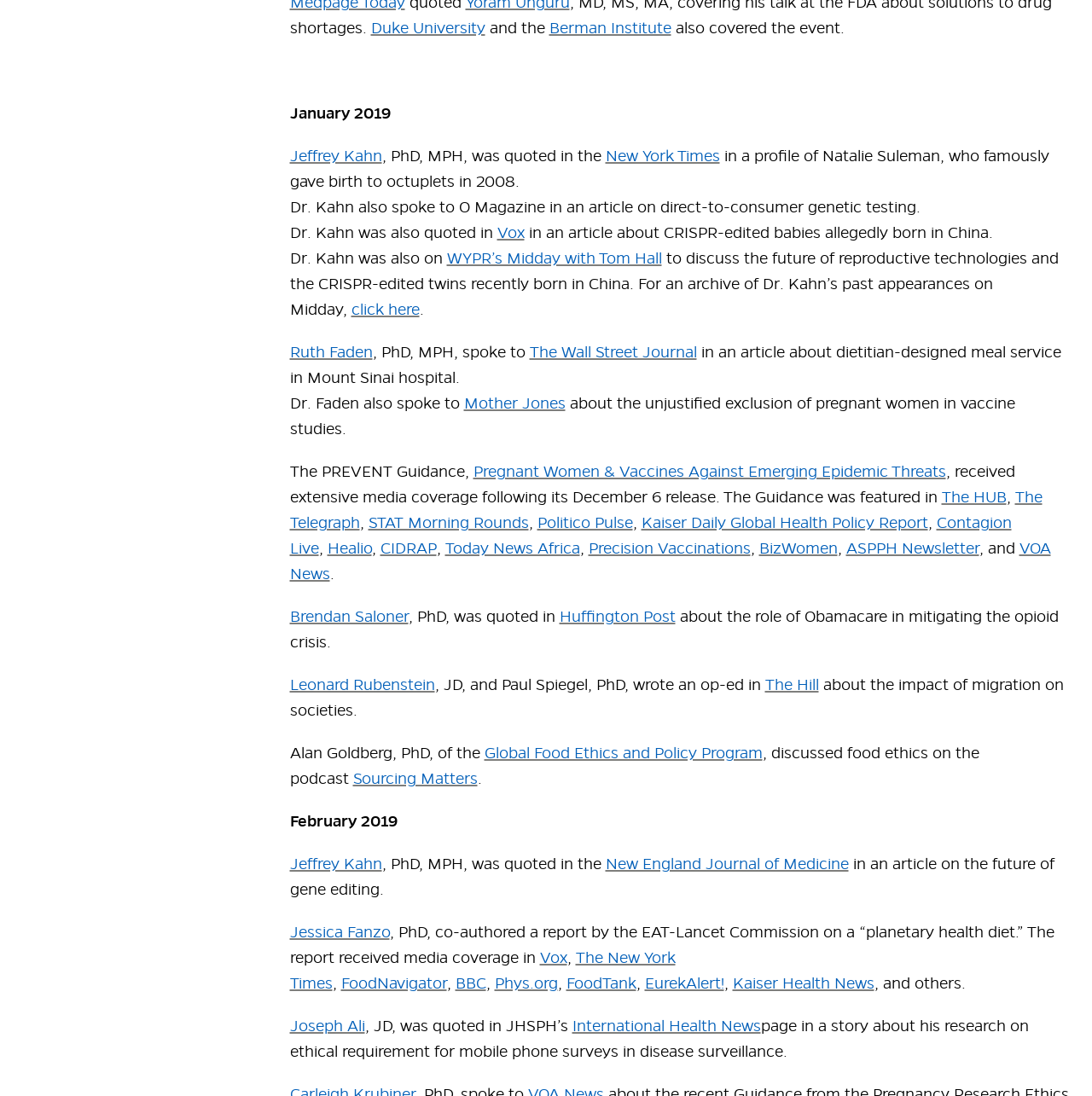Give a one-word or one-phrase response to the question:
Who is quoted in the New York Times?

Jeffrey Kahn